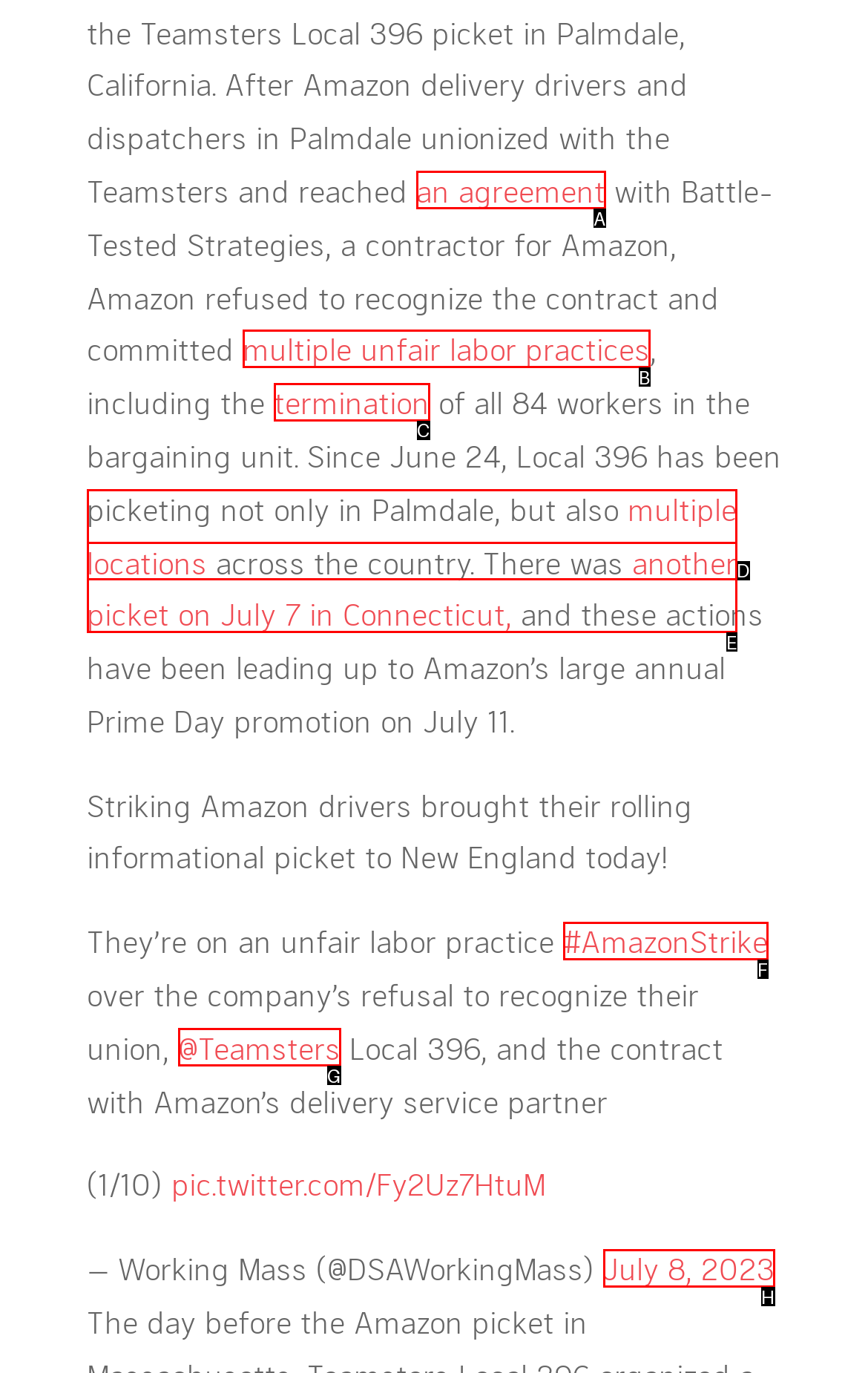Select the HTML element that best fits the description: alt="Share this page through mail"
Respond with the letter of the correct option from the choices given.

None